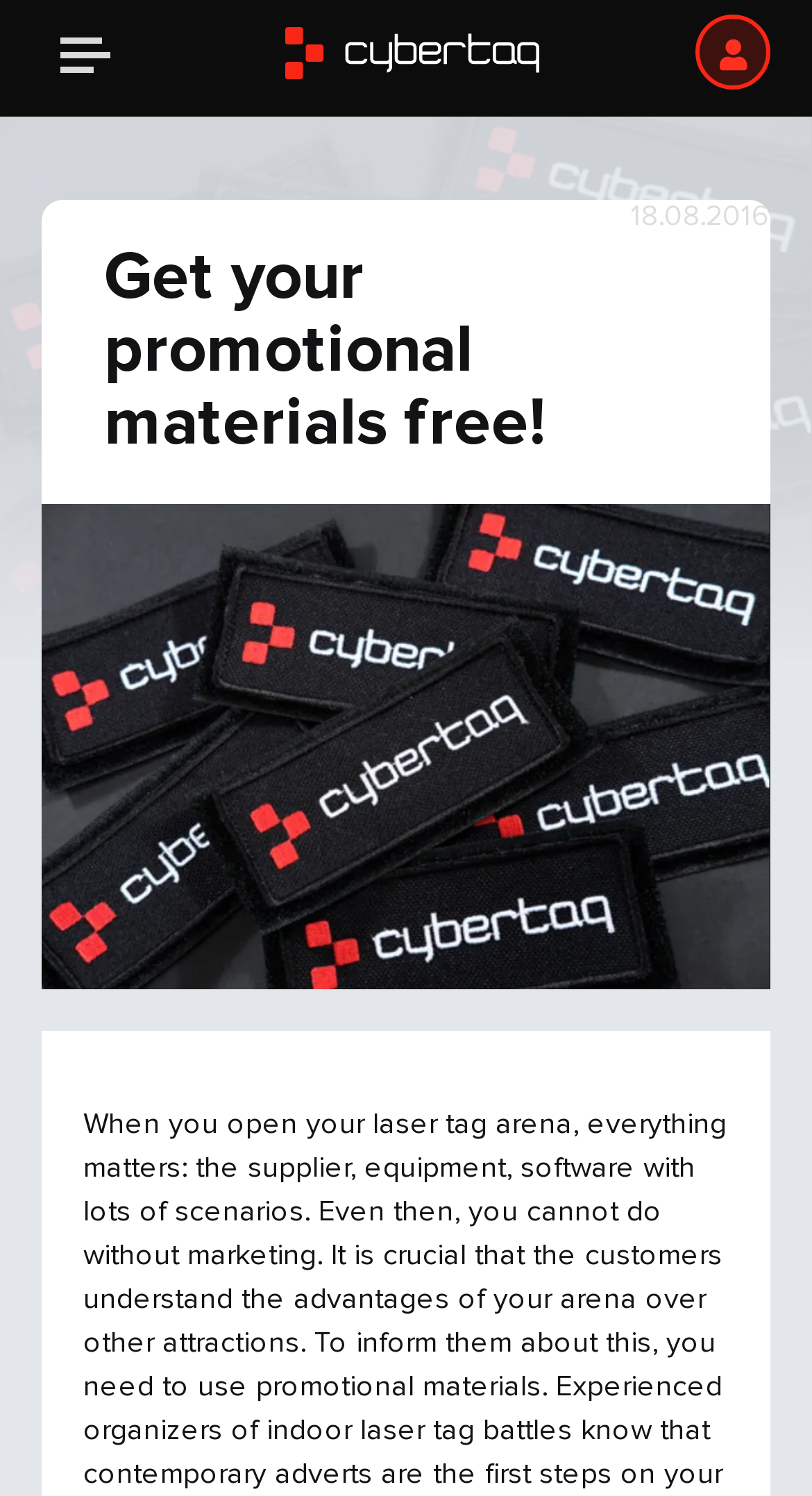What is the purpose of the button with a magnifying glass icon?
Provide an in-depth and detailed answer to the question.

The button with a magnifying glass icon is a search button, which is commonly used to search for content on a website. The OCR text of the button is 'Search', which confirms its purpose.